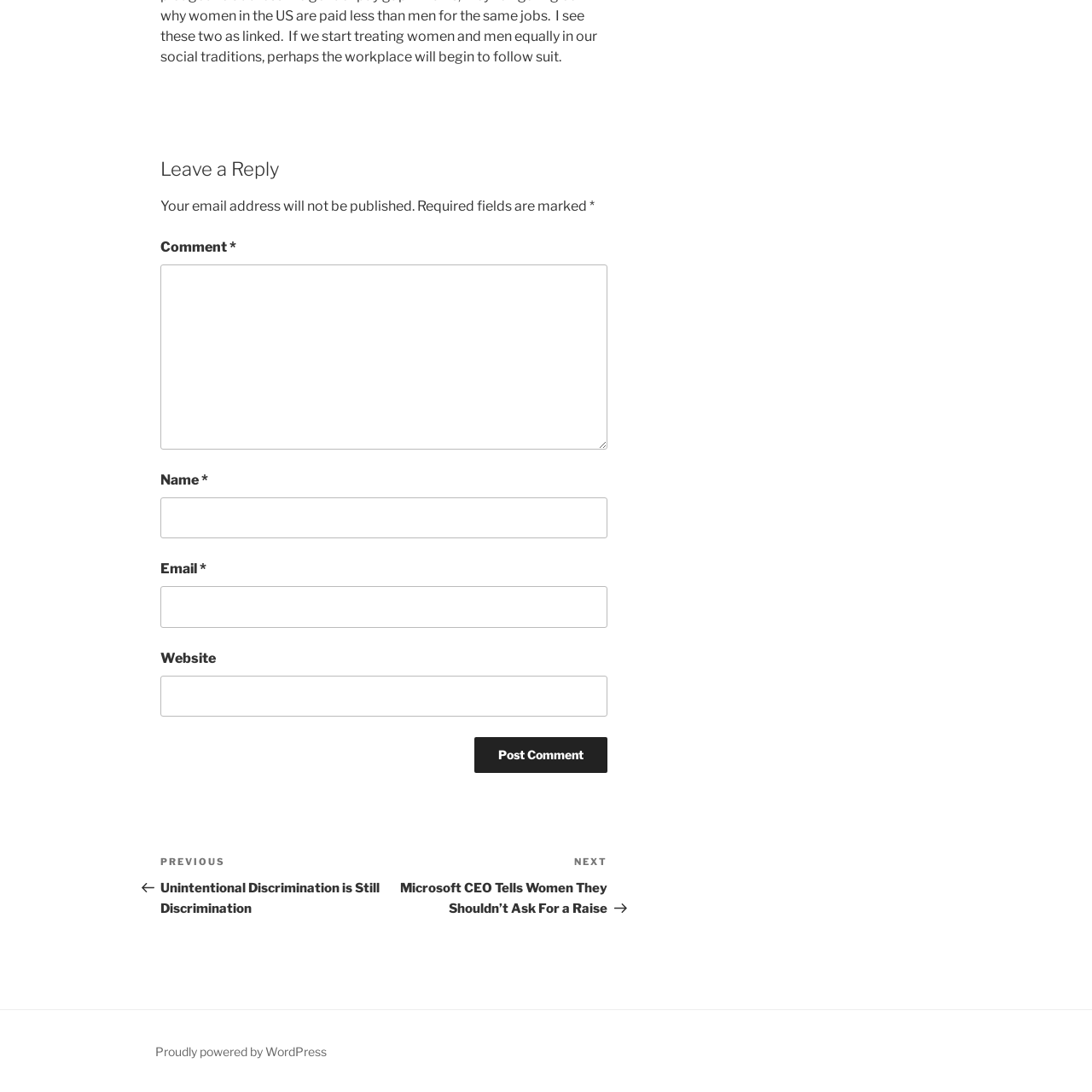Please identify the bounding box coordinates of the element's region that I should click in order to complete the following instruction: "leave a comment". The bounding box coordinates consist of four float numbers between 0 and 1, i.e., [left, top, right, bottom].

[0.147, 0.243, 0.556, 0.412]